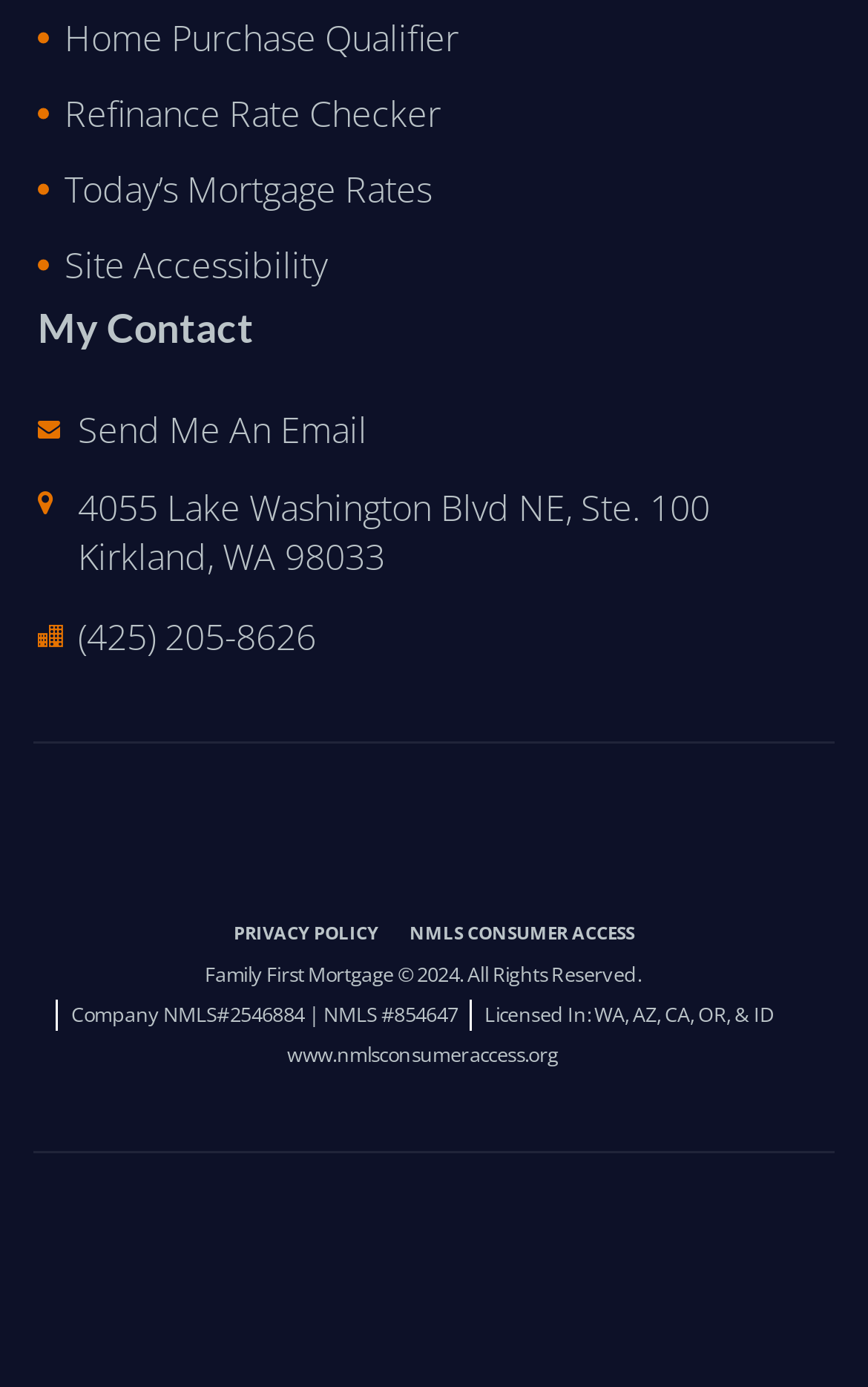What is the address mentioned on the webpage?
With the help of the image, please provide a detailed response to the question.

I found the address '4055 Lake Washington Blvd NE, Ste. 100' in the StaticText element with bounding box coordinates [0.09, 0.348, 0.818, 0.383] and the city and state 'Kirkland, WA 98033' in the StaticText element with bounding box coordinates [0.09, 0.384, 0.444, 0.42] which are adjacent to each other.